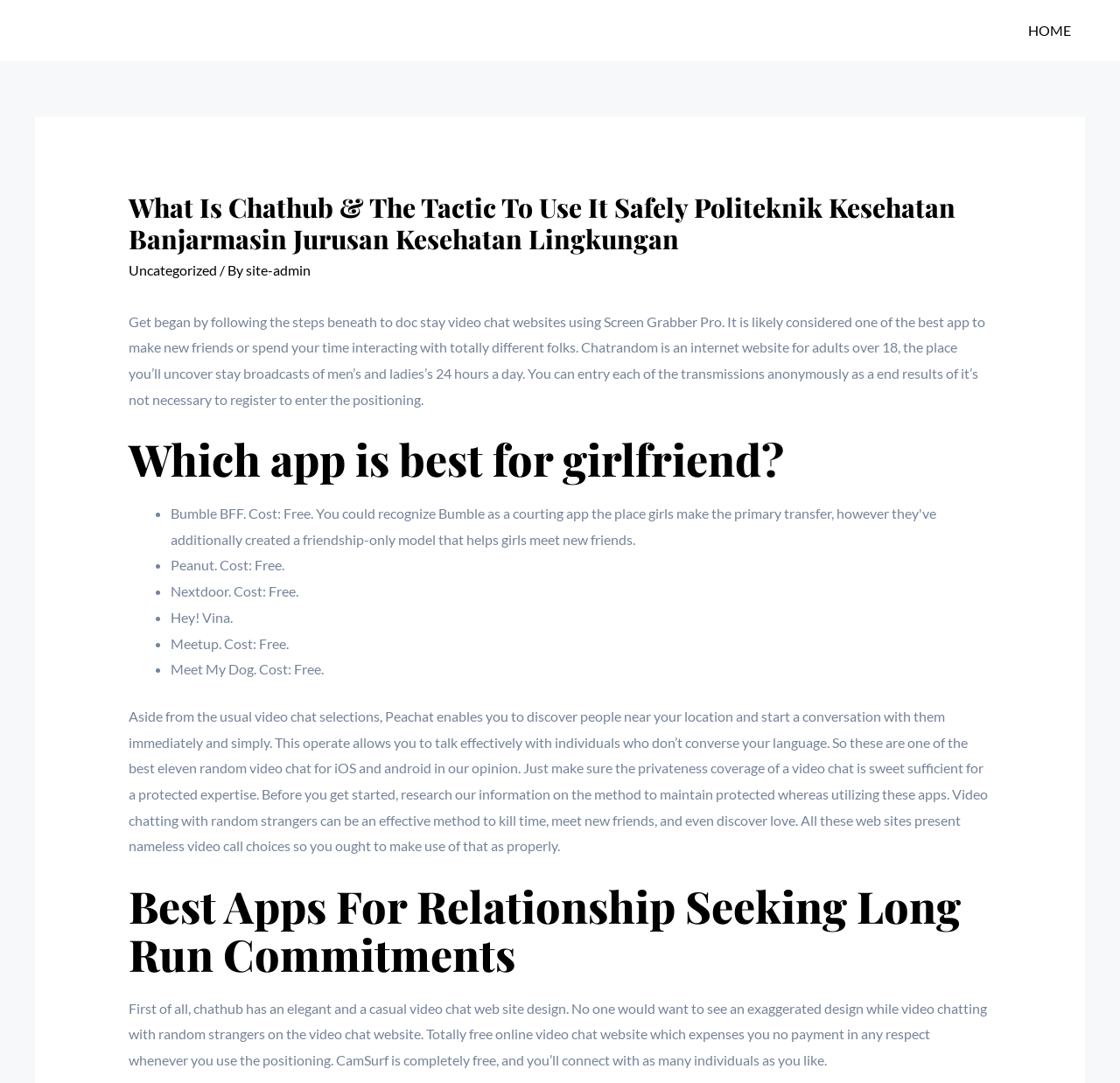Please determine the heading text of this webpage.

What Is Chathub & The Tactic To Use It Safely Politeknik Kesehatan Banjarmasin Jurusan Kesehatan Lingkungan